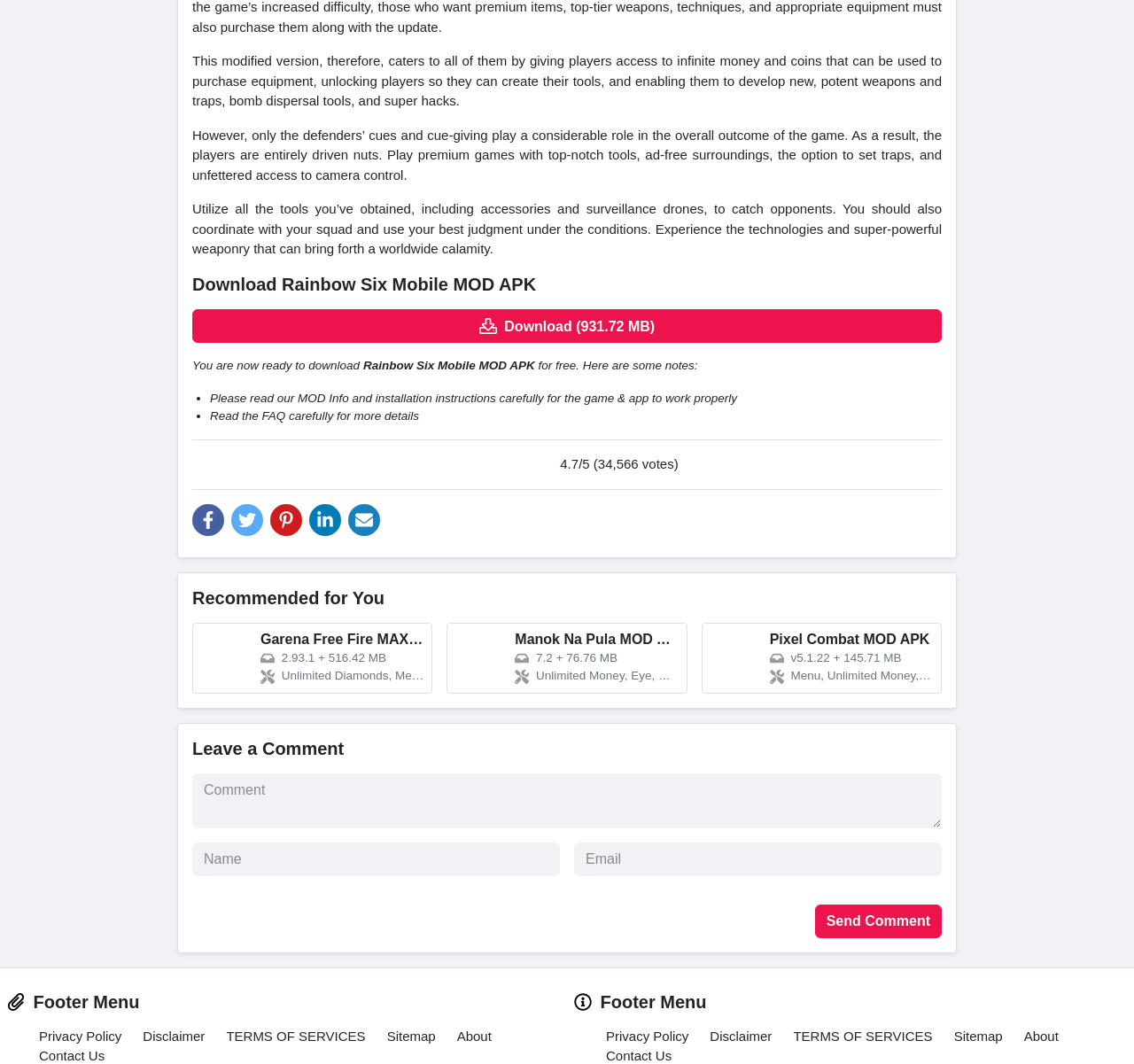Determine the bounding box coordinates for the area that should be clicked to carry out the following instruction: "Download Rainbow Six Mobile MOD APK".

[0.17, 0.29, 0.83, 0.323]